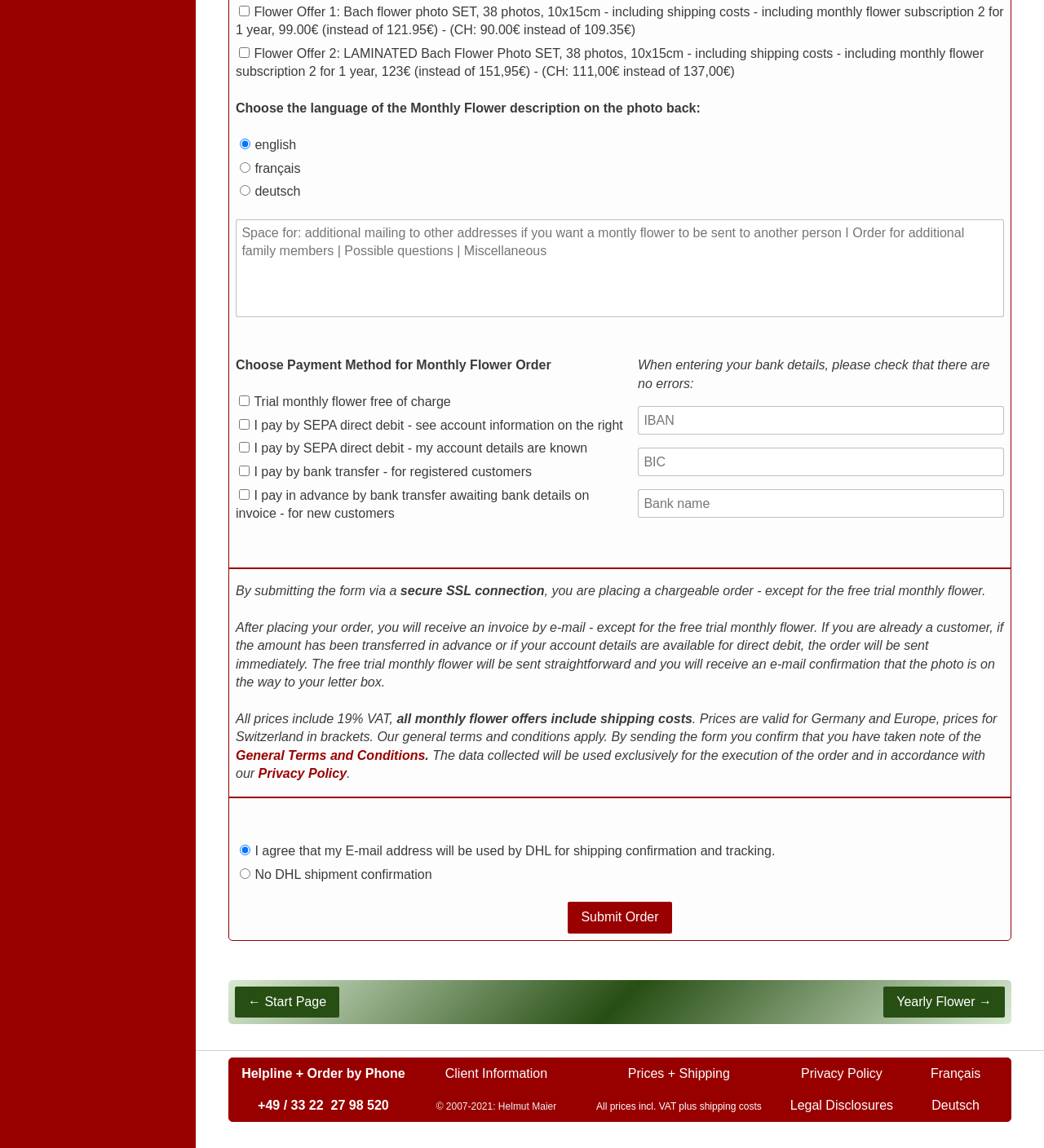Identify the coordinates of the bounding box for the element that must be clicked to accomplish the instruction: "Submit the order".

[0.544, 0.786, 0.643, 0.813]